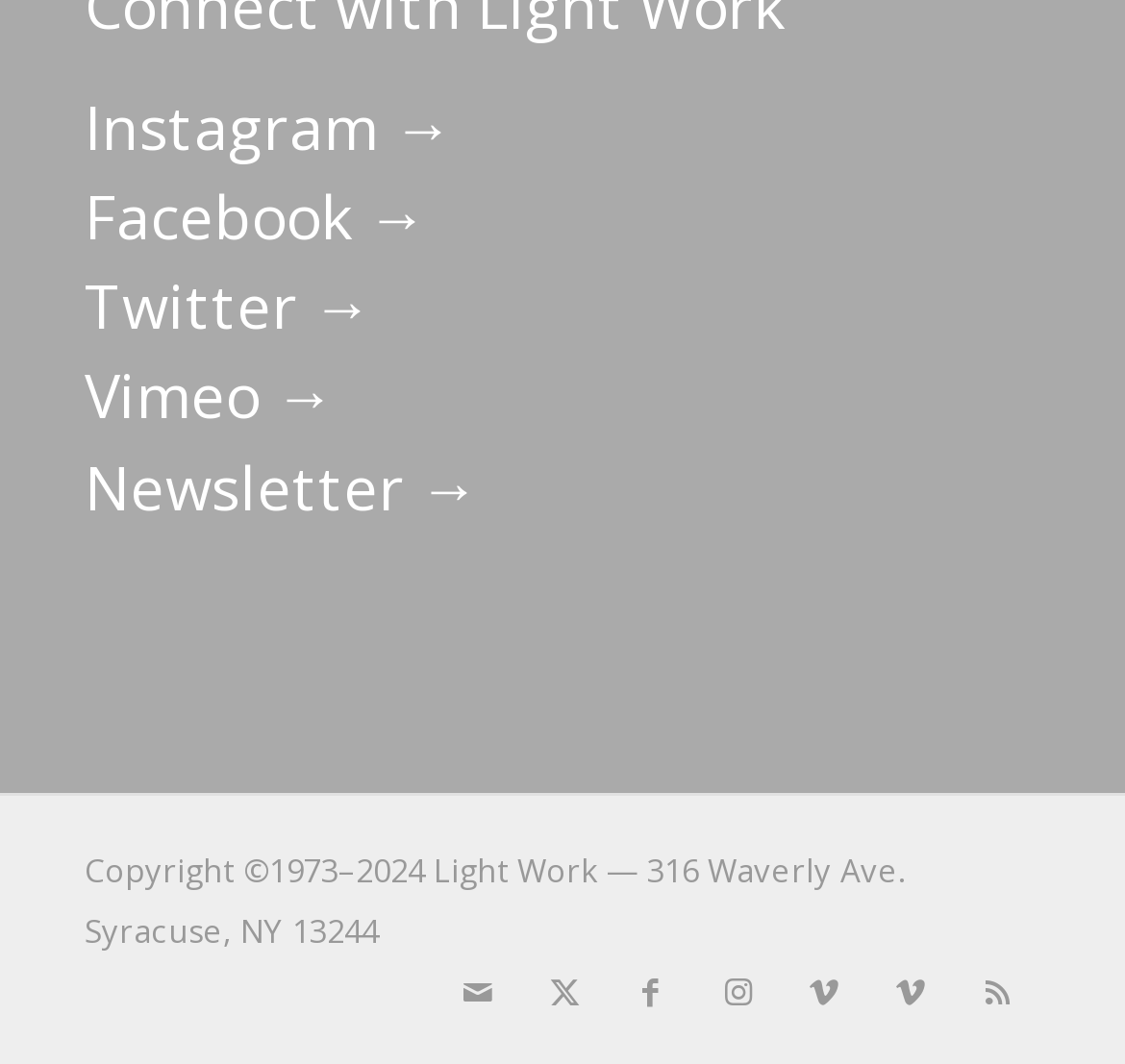Could you locate the bounding box coordinates for the section that should be clicked to accomplish this task: "Check Vimeo".

[0.075, 0.334, 0.298, 0.41]